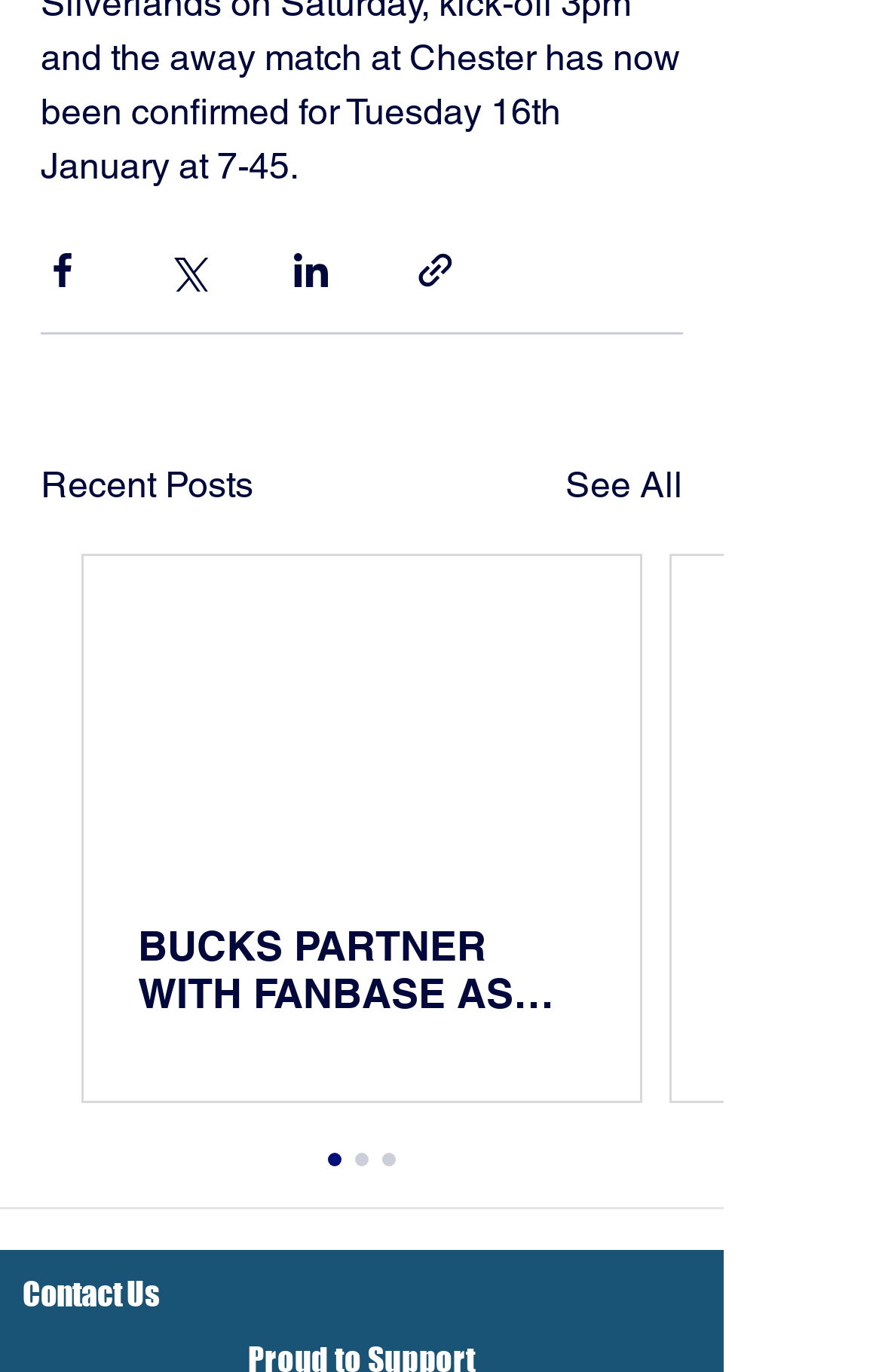What is the title of the section below the sharing buttons?
Based on the screenshot, provide a one-word or short-phrase response.

Recent Posts